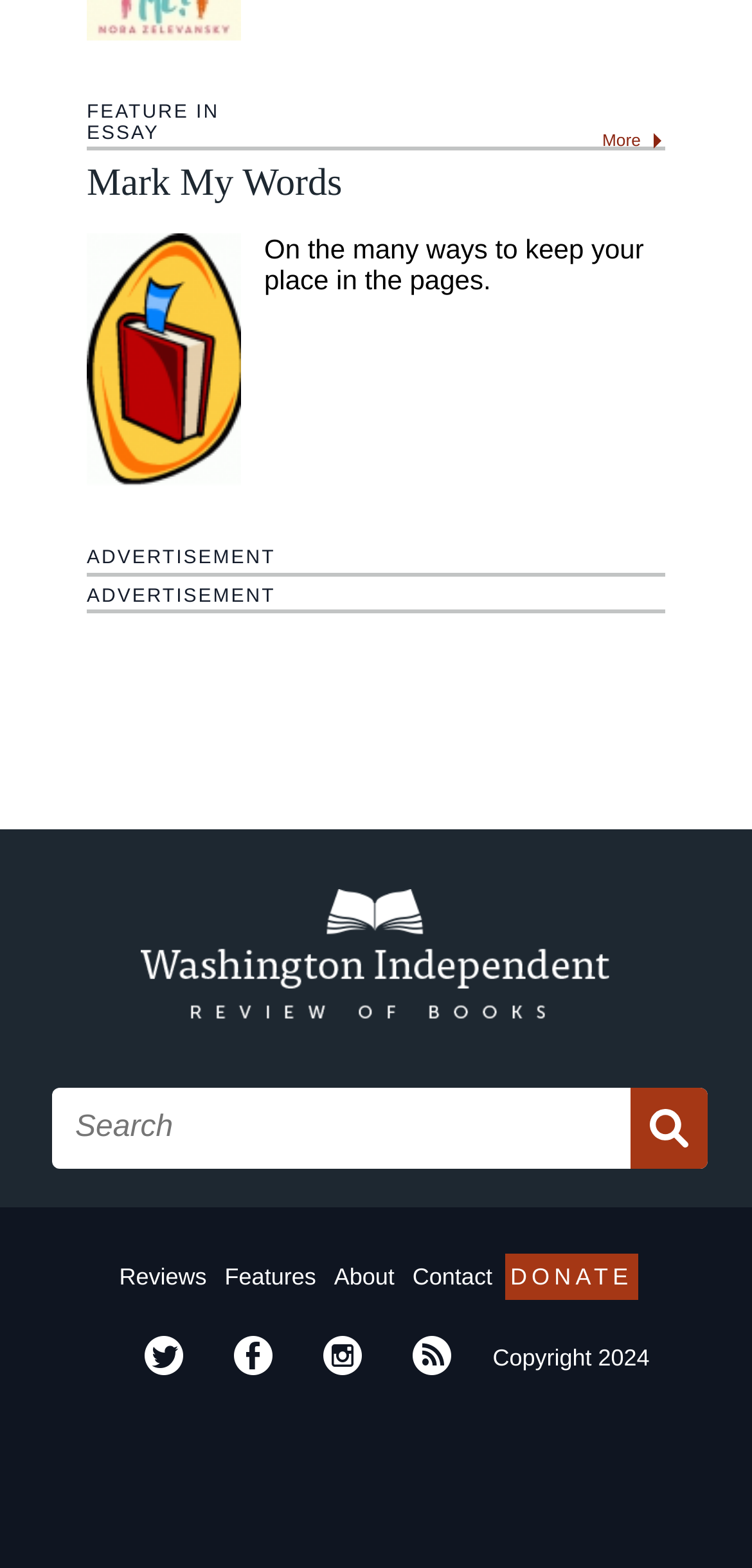Provide the bounding box coordinates for the UI element that is described by this text: "parent_node: Search name="keywords" placeholder="Search"". The coordinates should be in the form of four float numbers between 0 and 1: [left, top, right, bottom].

[0.074, 0.696, 0.936, 0.743]